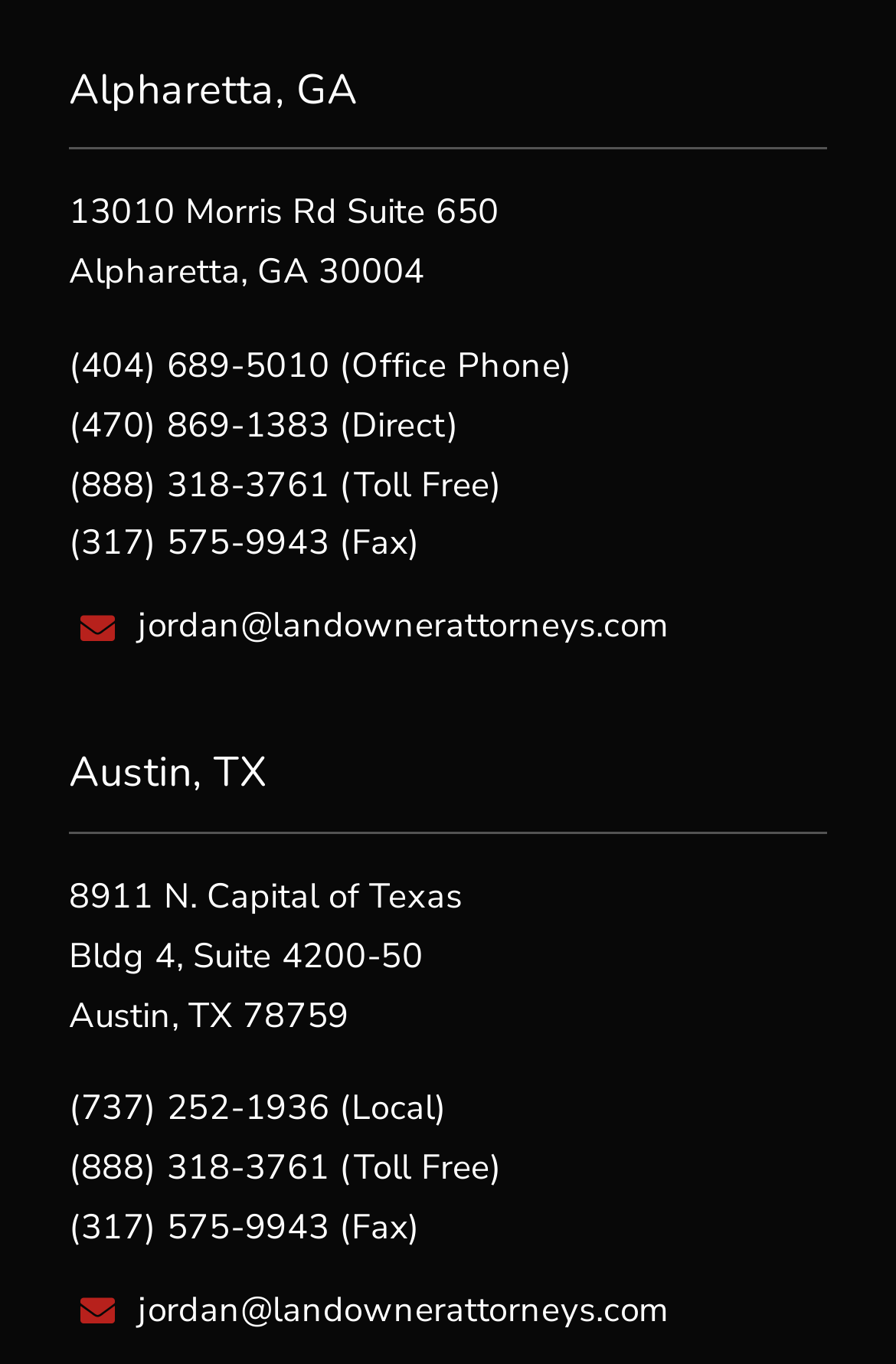Determine the bounding box coordinates of the target area to click to execute the following instruction: "Call the local number in Austin."

[0.077, 0.796, 0.499, 0.829]